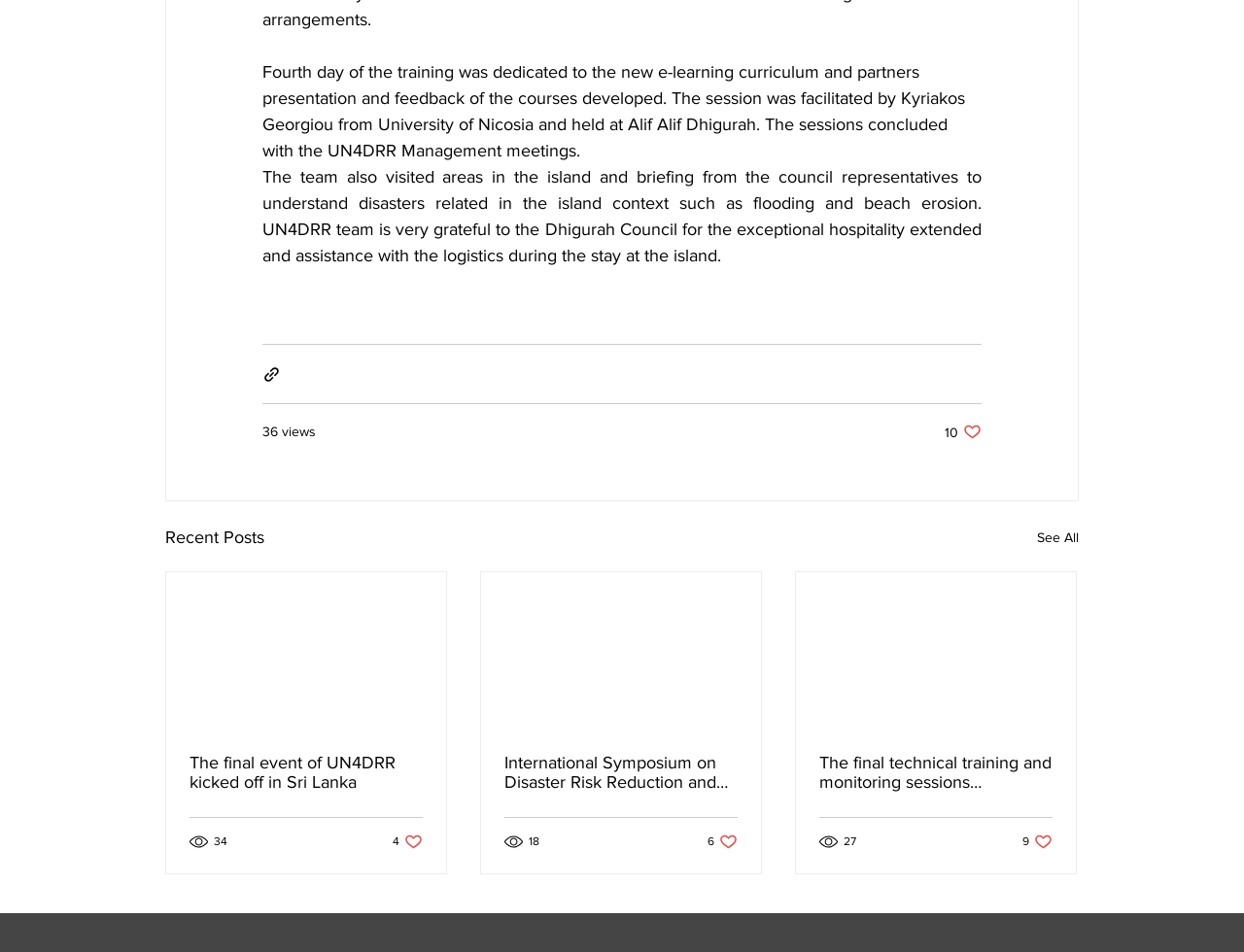Using the webpage screenshot, locate the HTML element that fits the following description and provide its bounding box: "27".

[0.659, 0.874, 0.69, 0.894]